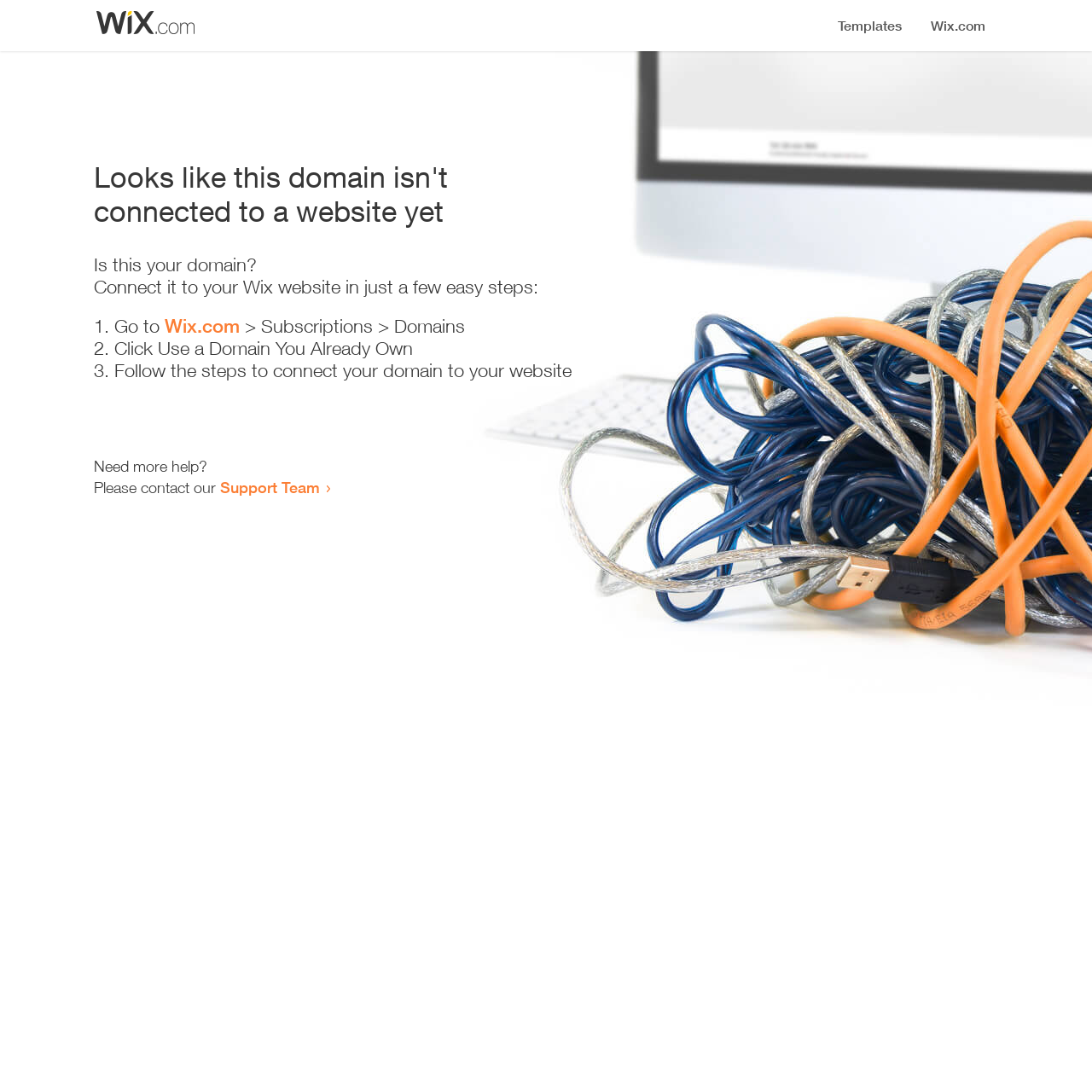Look at the image and write a detailed answer to the question: 
How many steps are required to connect the domain?

The webpage provides a list of steps to connect the domain, which includes going to Wix.com, clicking 'Use a Domain You Already Own', and following the steps to connect the domain to the website.